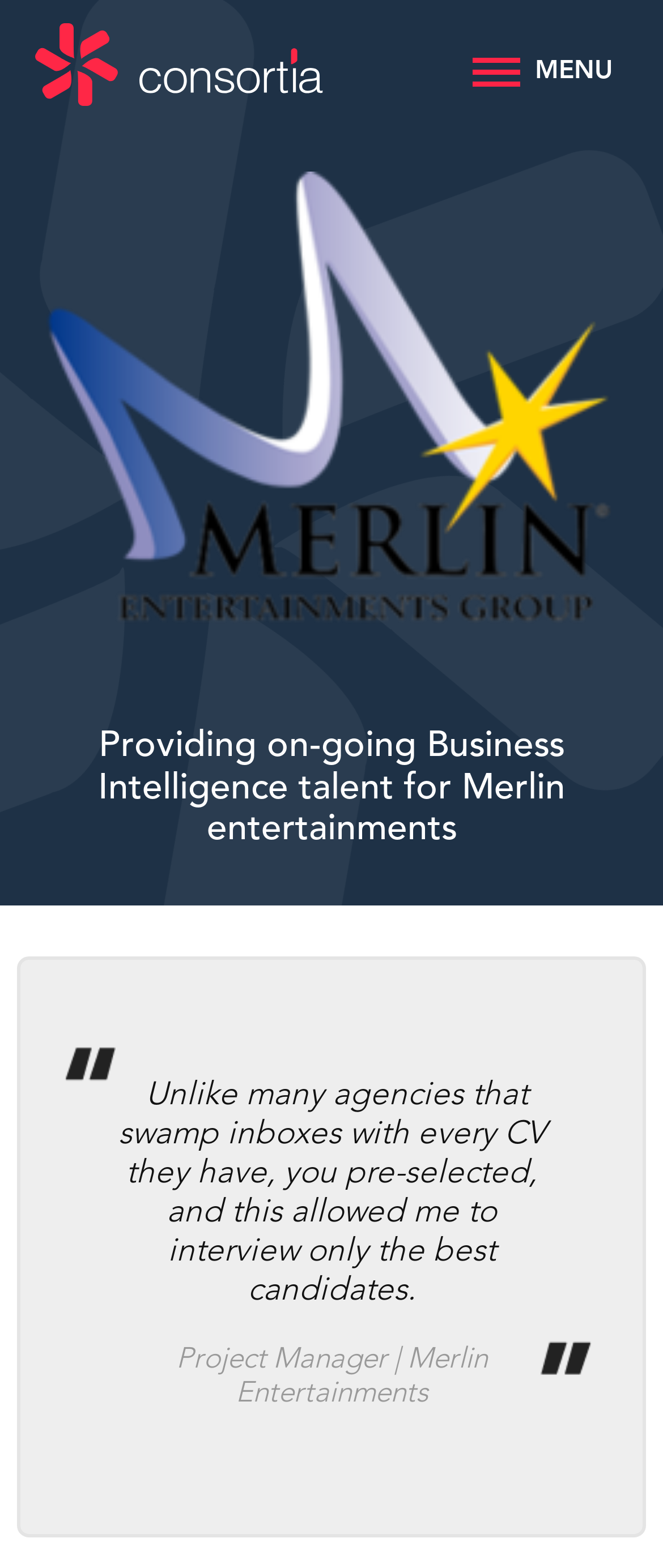What is the company logo displayed on the webpage?
Please respond to the question with a detailed and well-explained answer.

The company logo is displayed on the top left corner of the webpage, which is an image element with the description 'merlin logo' and bounding box coordinates [0.05, 0.109, 0.95, 0.402].